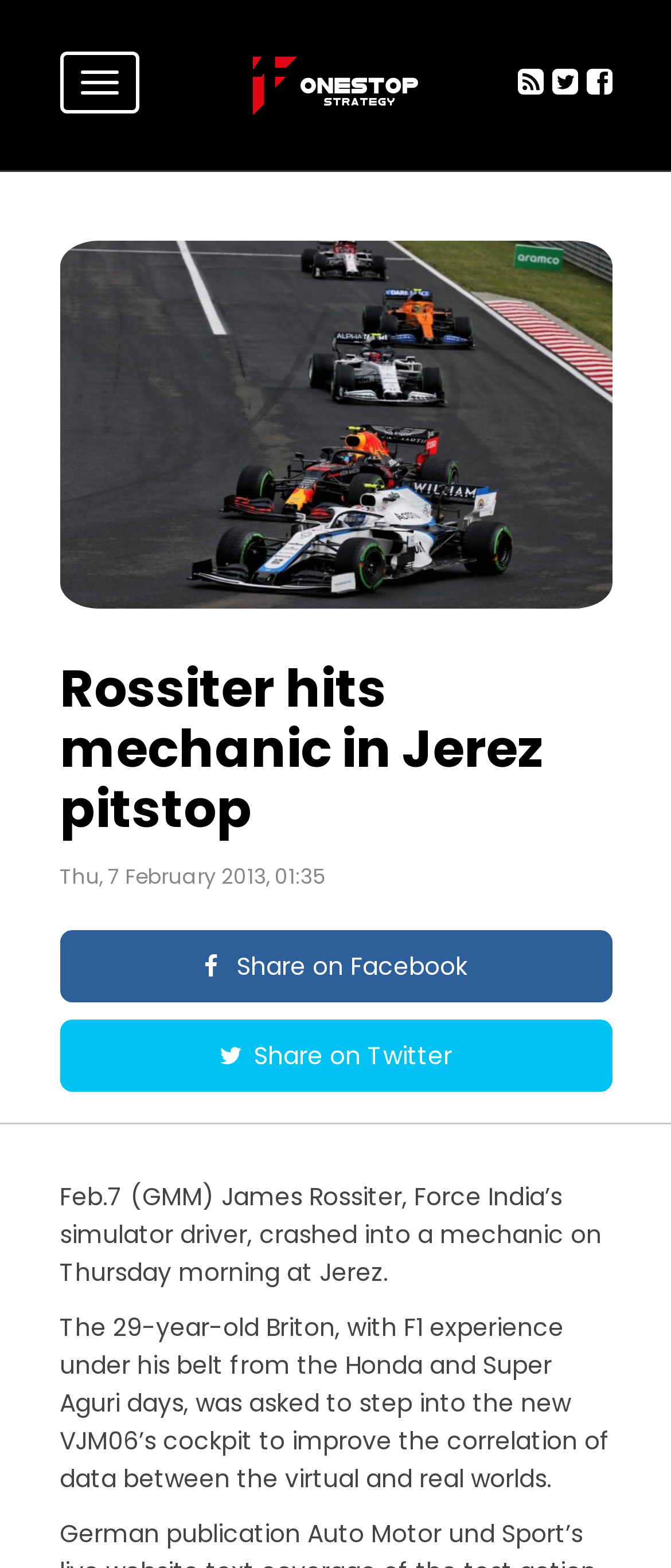With reference to the screenshot, provide a detailed response to the question below:
Where did the accident occur?

According to the webpage, James Rossiter crashed into a mechanic on Thursday morning at Jerez, which suggests that the accident took place at Jerez.